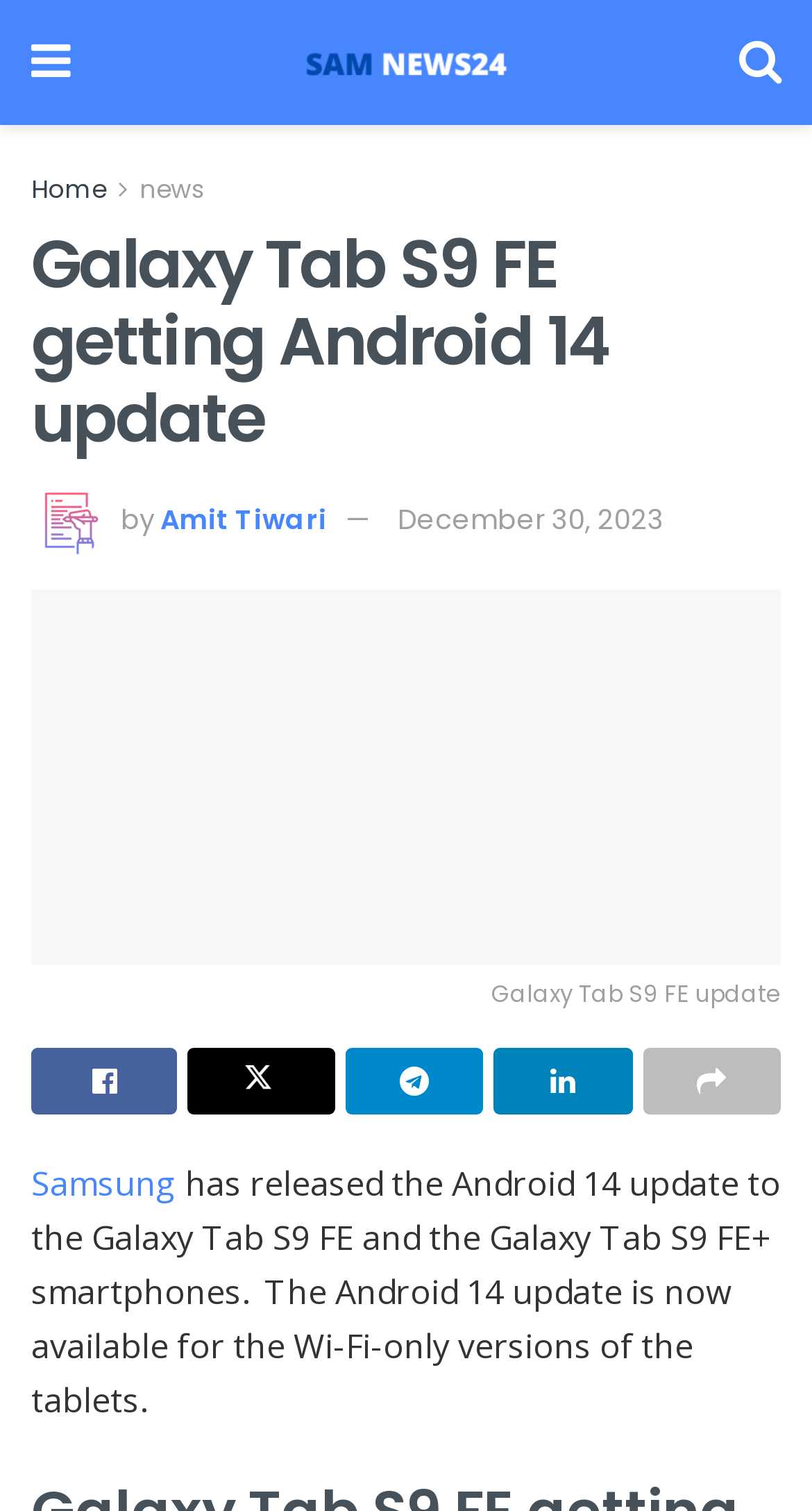Create a detailed narrative of the webpage’s visual and textual elements.

The webpage is about the news of Samsung releasing the Android 14 update to the Galaxy Tab S9 FE and Galaxy Tab S9 FE+ smartphones. At the top left, there is a link with a Facebook icon, and next to it, a link with the website's name, "SamNews 24", accompanied by an image of the website's logo. On the top right, there is a link with a Twitter icon.

Below the top section, there is a main heading that reads "Galaxy Tab S9 FE getting Android 14 update". To the left of the heading, there is an image of the author, Amit Tiwari, with a link to his profile. The author's name is also written in text next to the image, along with the date "December 30, 2023".

The main content of the webpage is a news article that starts with a link to the Galaxy Tab S9 FE update, accompanied by a large image. The article text describes Samsung releasing the Android 14 update to the Galaxy Tab S9 FE and Galaxy Tab S9 FE+ smartphones, specifically for the Wi-Fi-only versions of the tablets.

At the bottom of the article, there are several links to social media platforms, including Facebook, Twitter, and LinkedIn, represented by their respective icons. There is also a link to the Samsung brand.